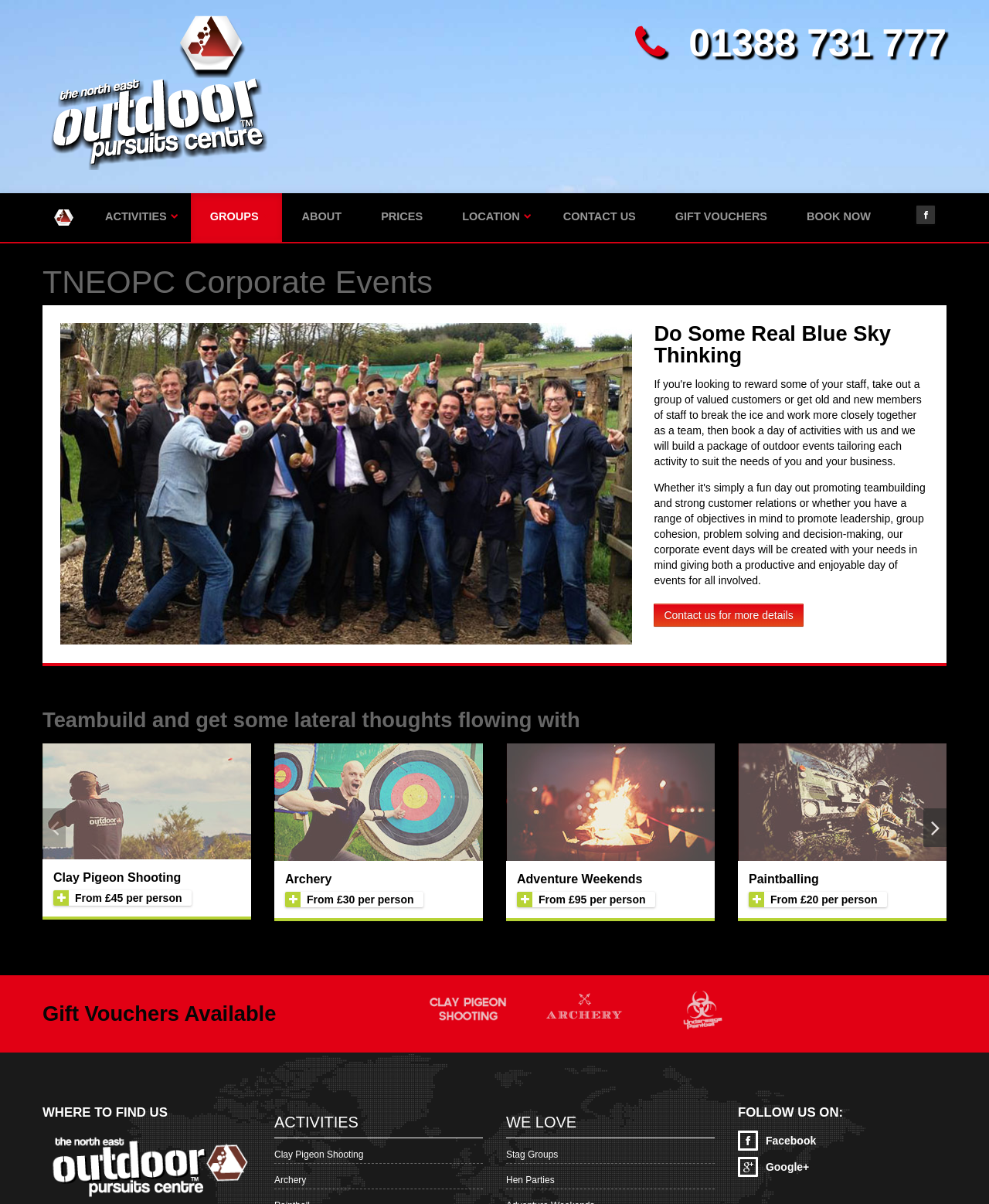Refer to the image and offer a detailed explanation in response to the question: How many client logos are displayed at the bottom of the webpage?

I found the number of client logos by looking at the image elements with the text 'Client 1 logo', 'Client 2 logo', and 'Client 3 logo' which are located at the bottom of the webpage.